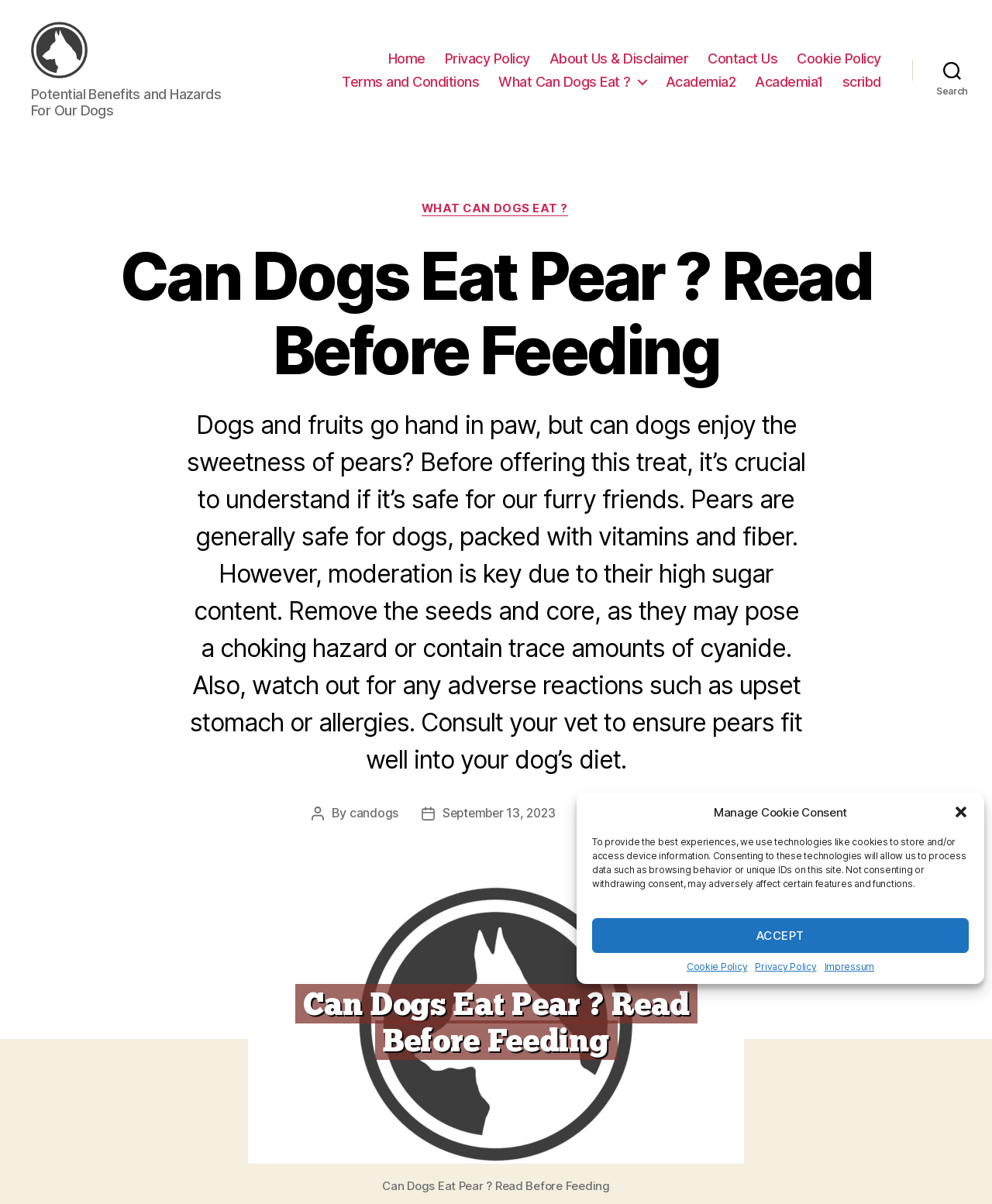How many comments are there on this article?
Relying on the image, give a concise answer in one word or a brief phrase.

No Comments